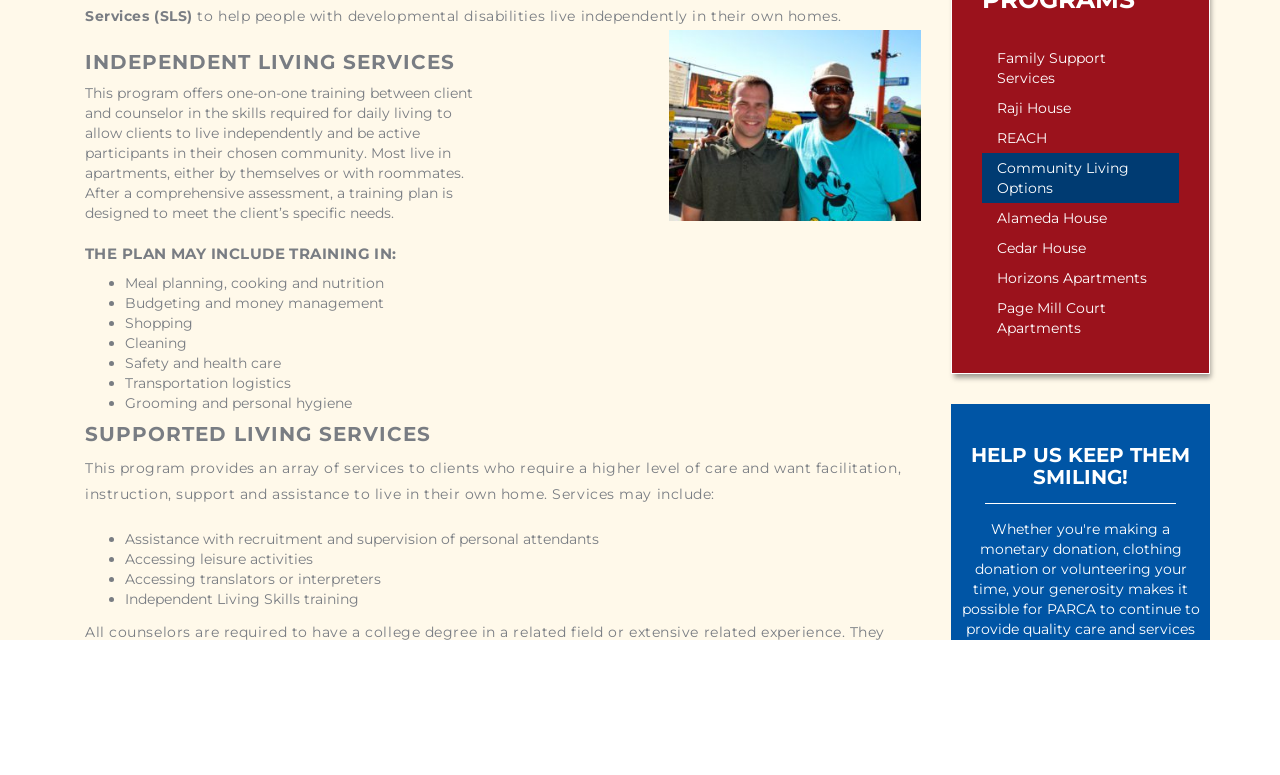From the element description Family Support Services, predict the bounding box coordinates of the UI element. The coordinates must be specified in the format (top-left x, top-left y, bottom-right x, bottom-right y) and should be within the 0 to 1 range.

[0.767, 0.056, 0.921, 0.12]